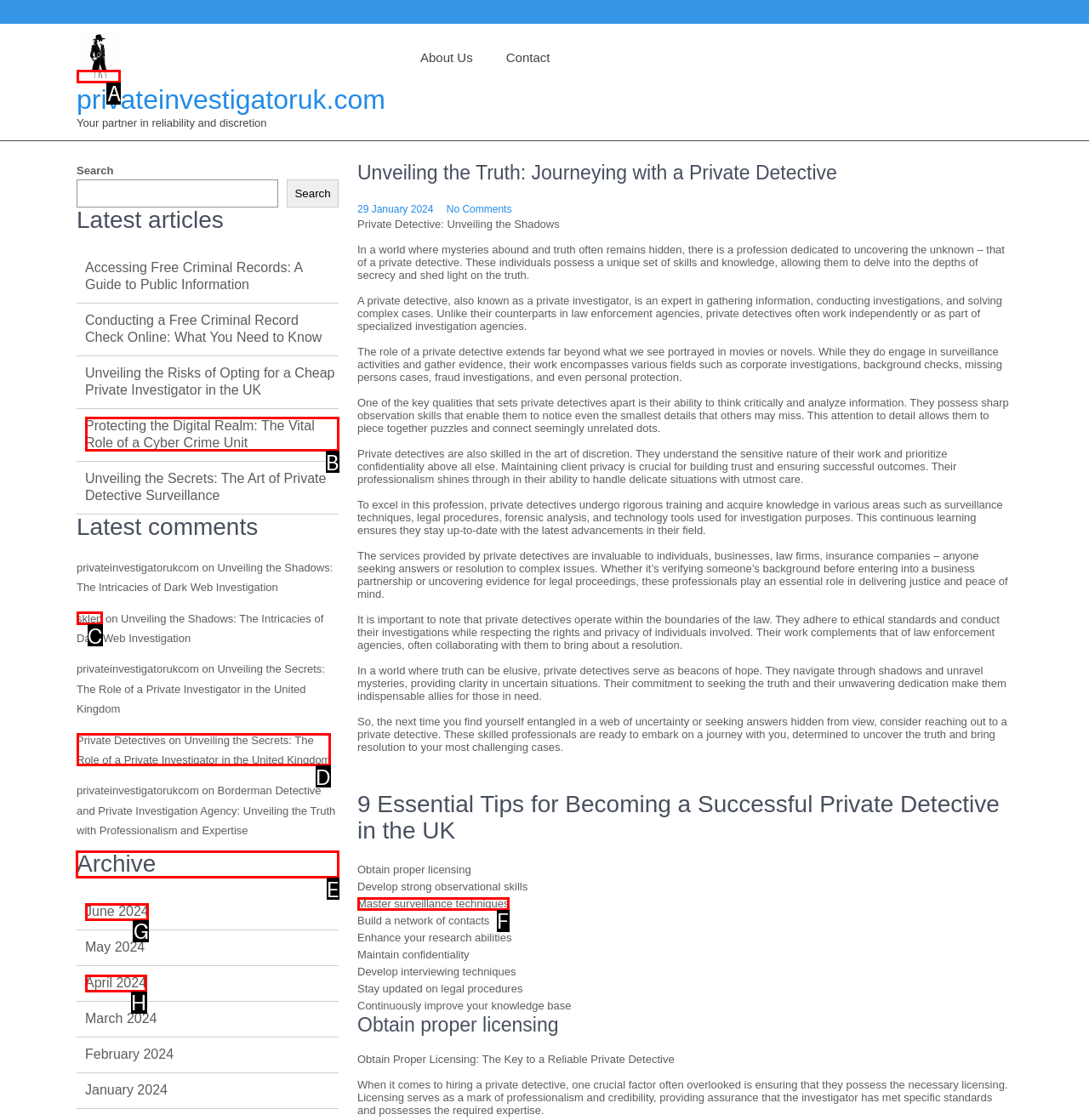Tell me which letter I should select to achieve the following goal: Click on Spartan Ale House logo
Answer with the corresponding letter from the provided options directly.

None